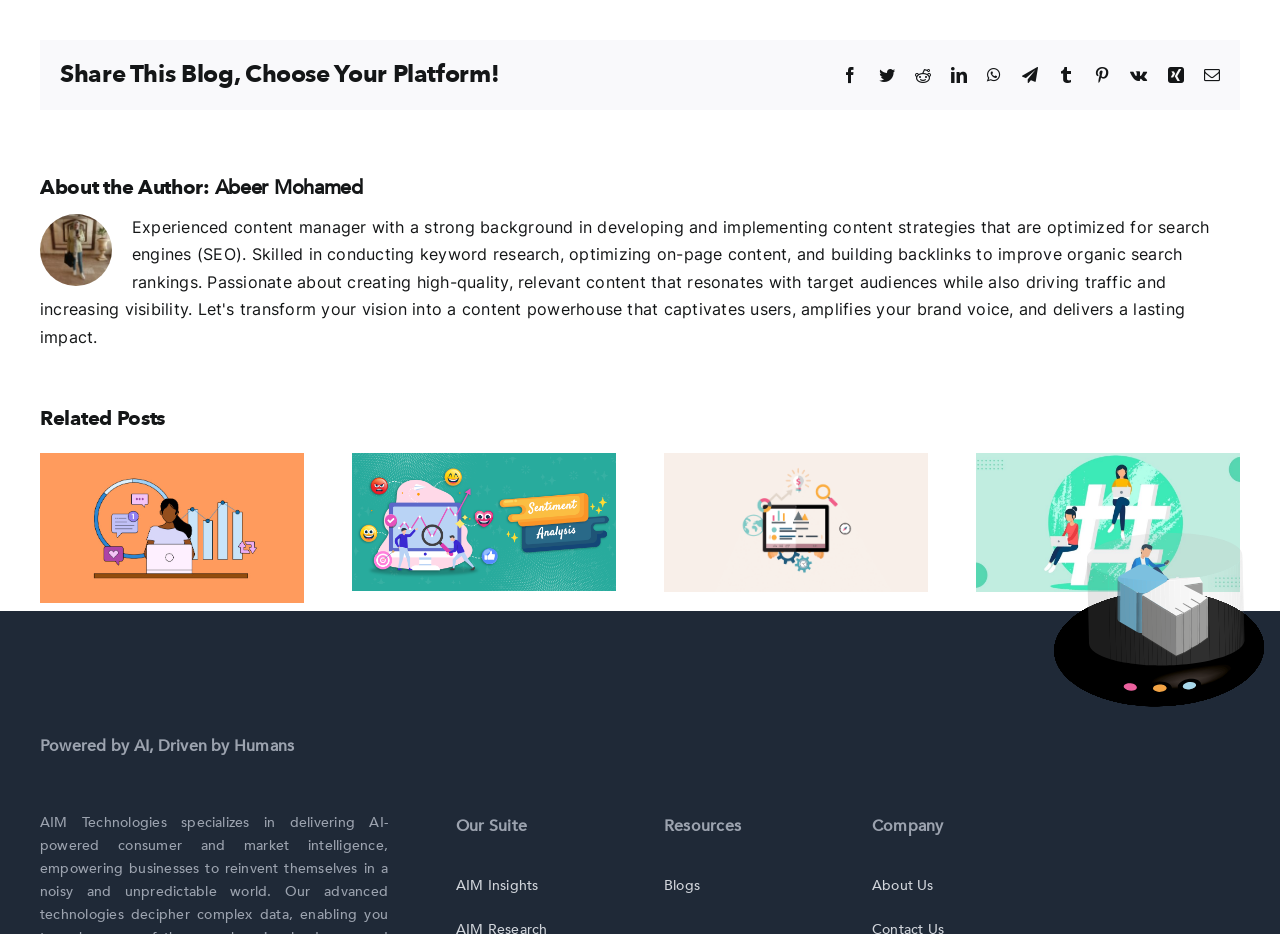Can you pinpoint the bounding box coordinates for the clickable element required for this instruction: "View related post 1"? The coordinates should be four float numbers between 0 and 1, i.e., [left, top, right, bottom].

[0.031, 0.485, 0.238, 0.646]